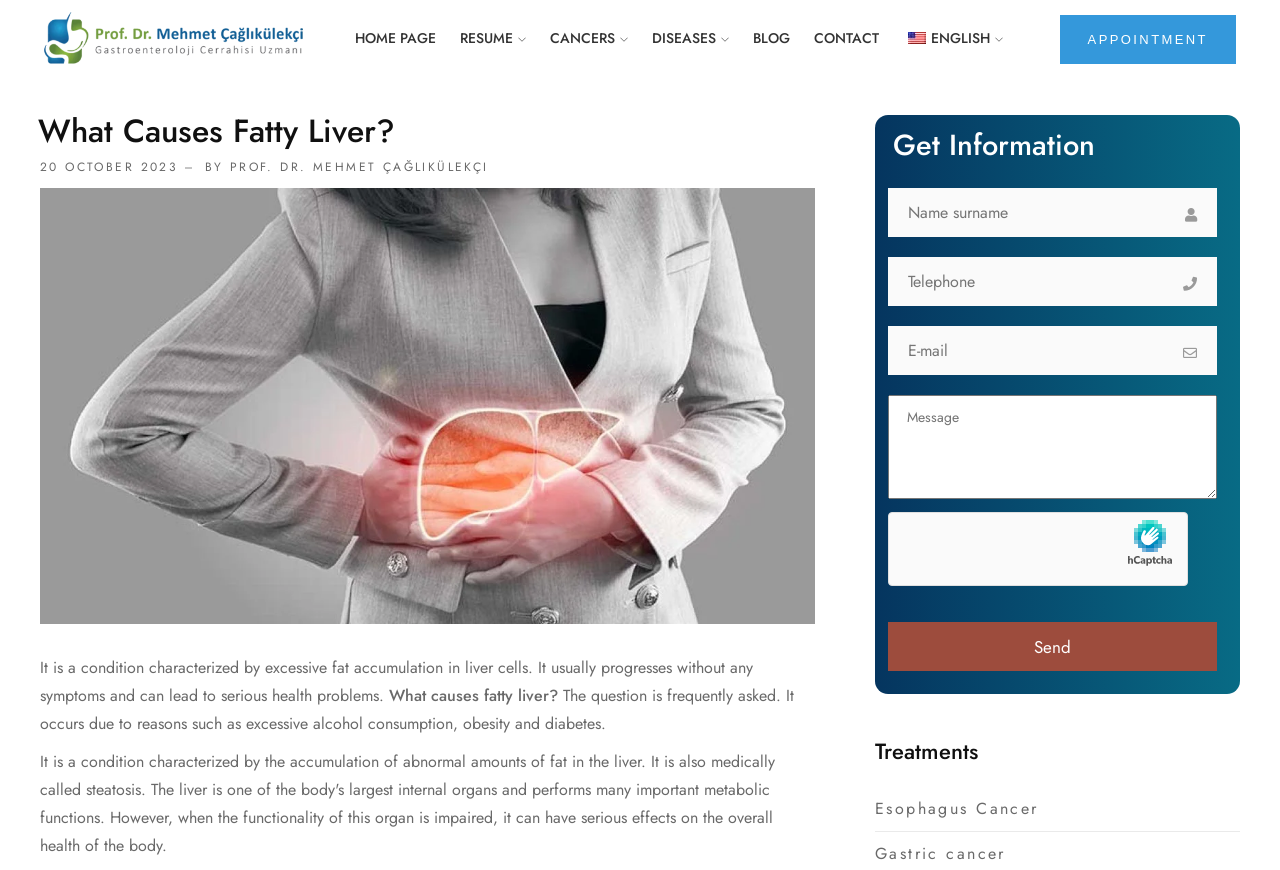Please reply to the following question with a single word or a short phrase:
What is fatty liver?

Condition with excessive fat in liver cells